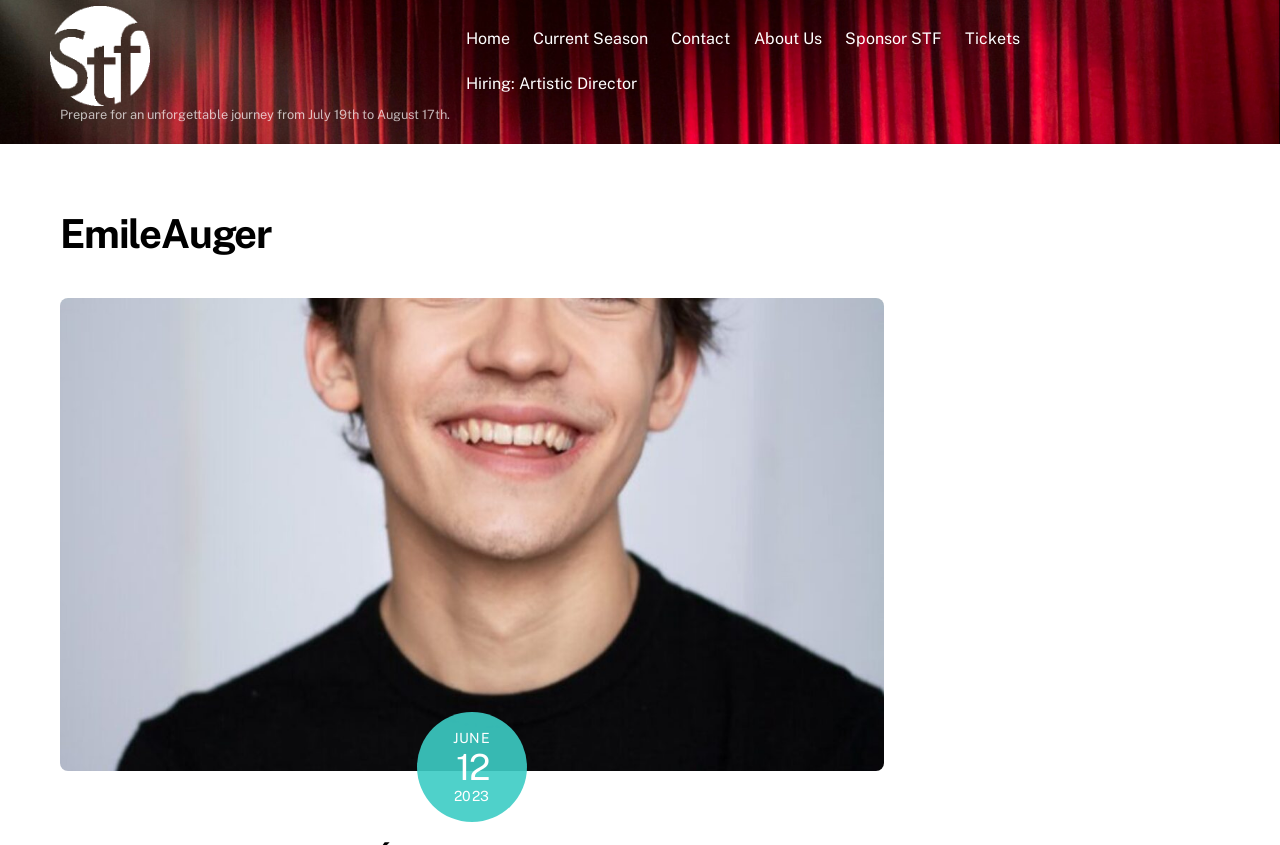What is the name of the person in the figure?
Provide a detailed answer to the question using information from the image.

The name of the person in the figure can be found in the link 'Émile Auger' which is located inside the figure element.